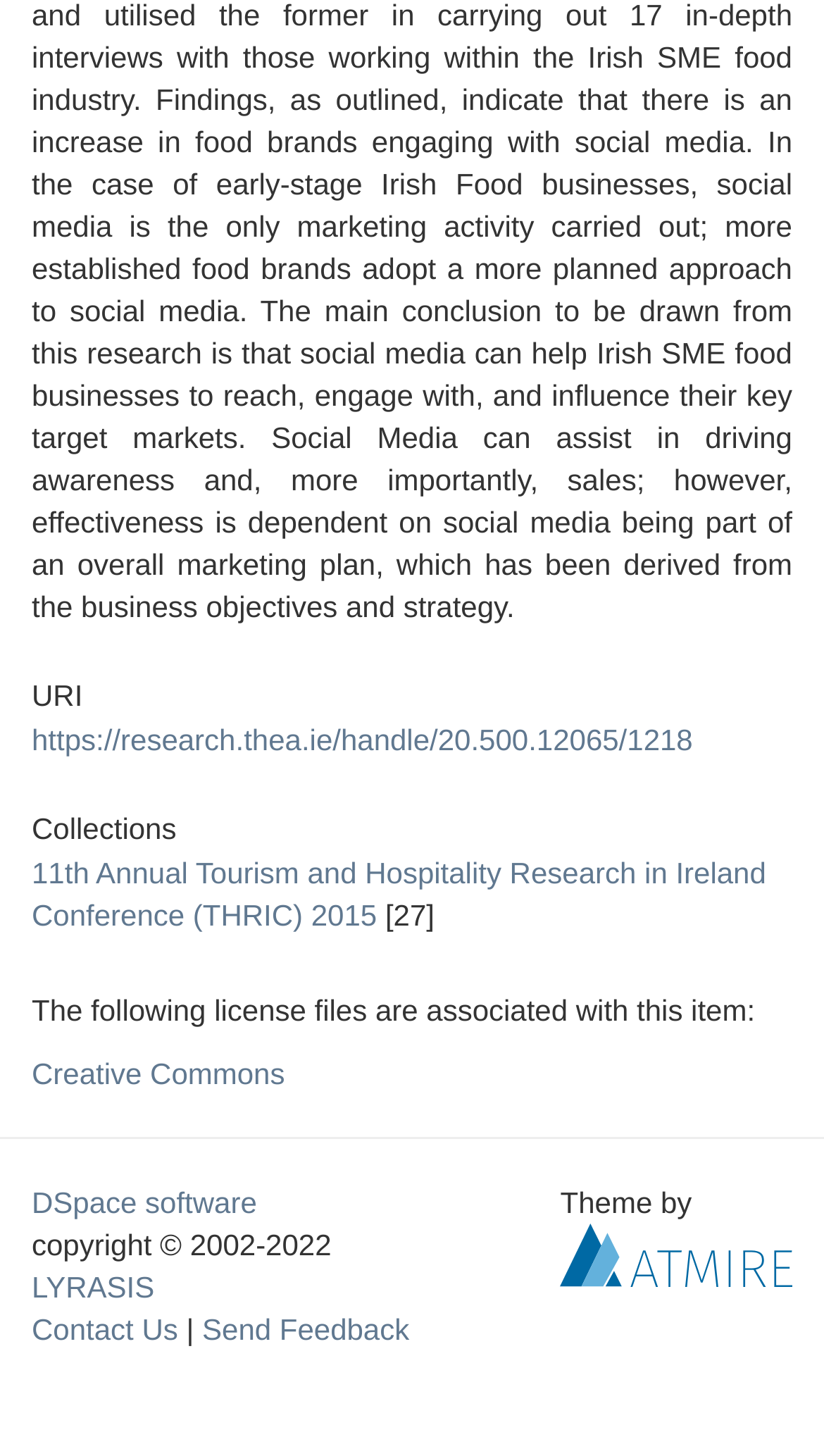Predict the bounding box coordinates of the area that should be clicked to accomplish the following instruction: "Click on the 'CONTACT ME' link". The bounding box coordinates should consist of four float numbers between 0 and 1, i.e., [left, top, right, bottom].

None